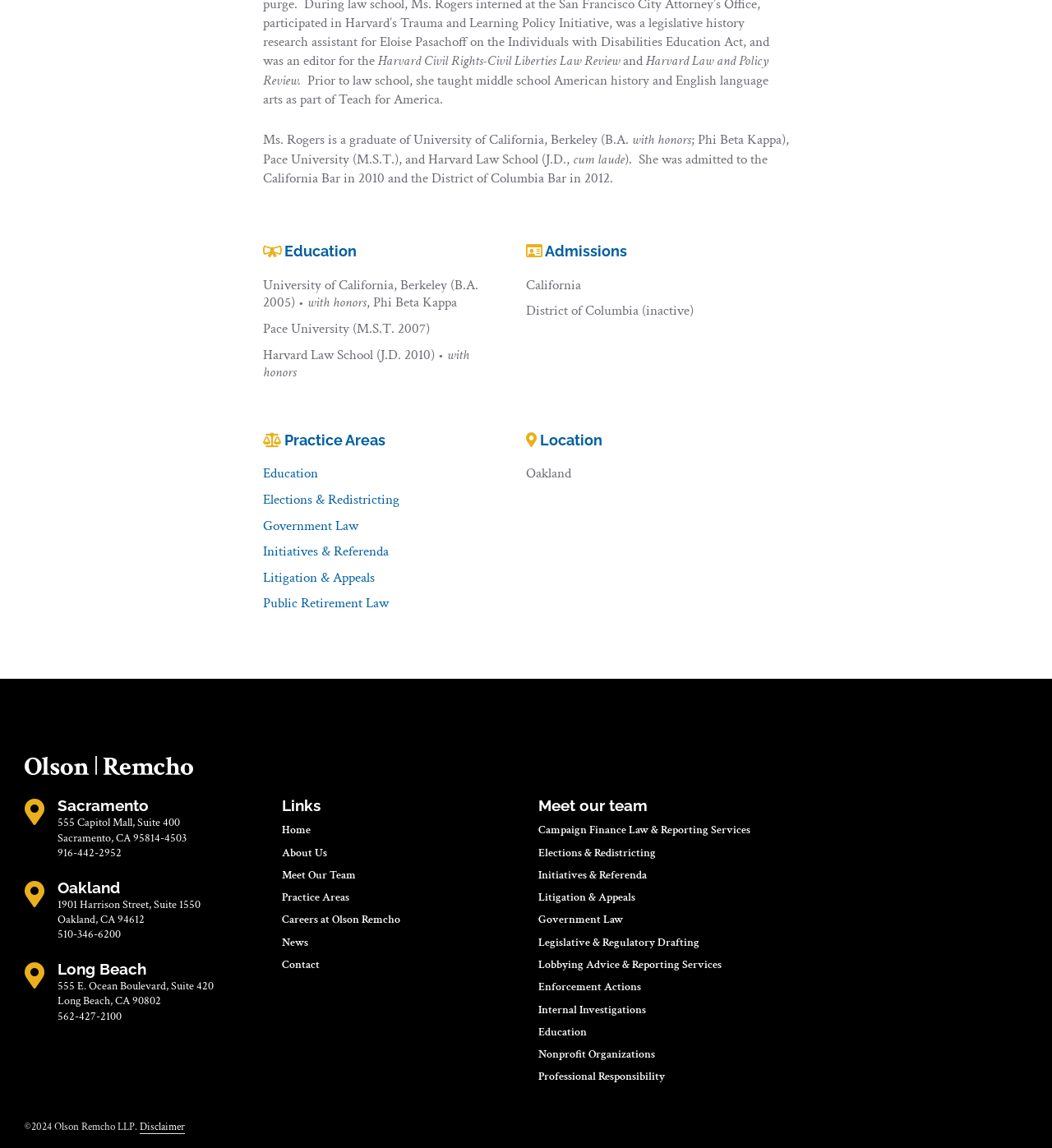What are the practice areas of Olson Remcho?
From the details in the image, provide a complete and detailed answer to the question.

The practice areas of Olson Remcho can be found in the section ' Practice Areas'. There are multiple areas listed, including Education, Elections & Redistricting, Government Law, and more.